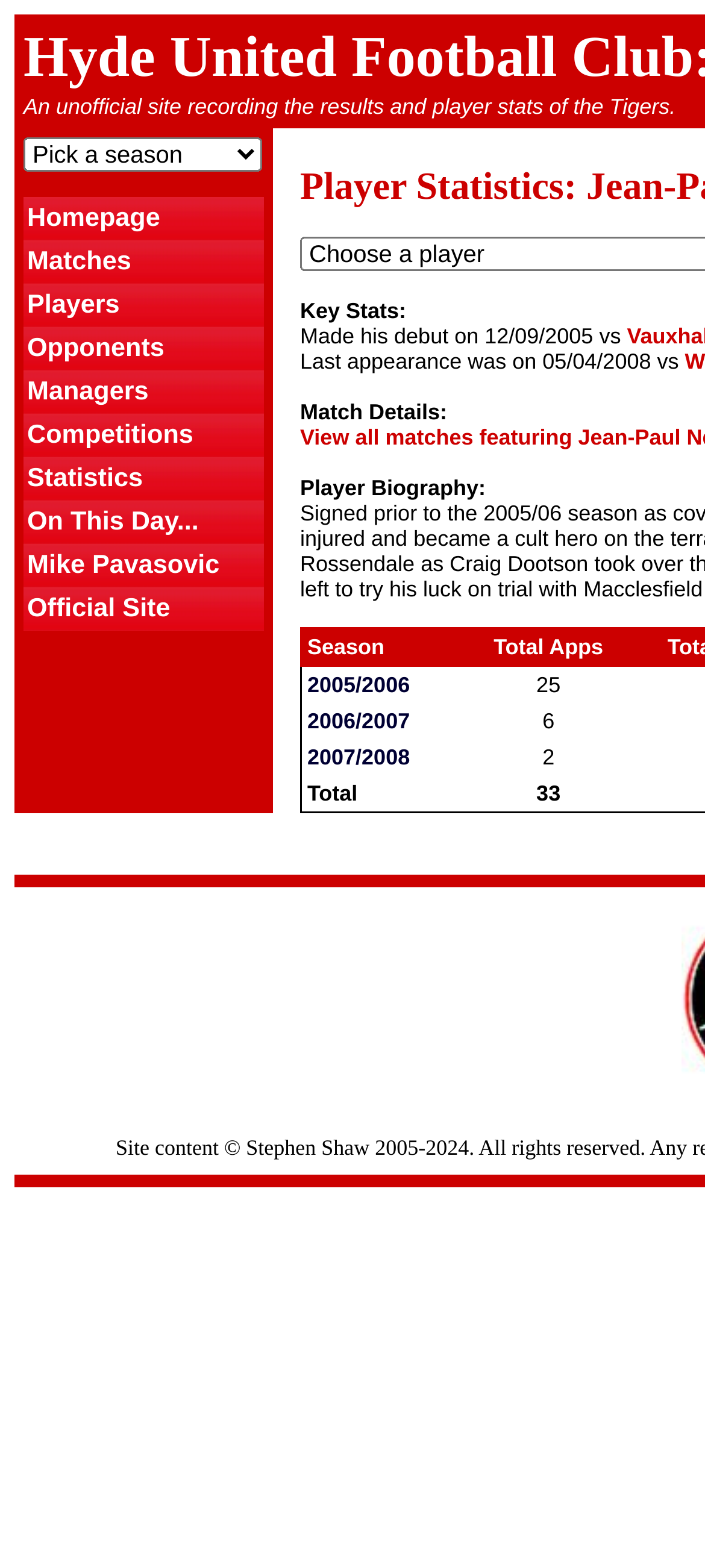Determine the bounding box coordinates of the region that needs to be clicked to achieve the task: "View match details".

[0.426, 0.255, 0.634, 0.271]